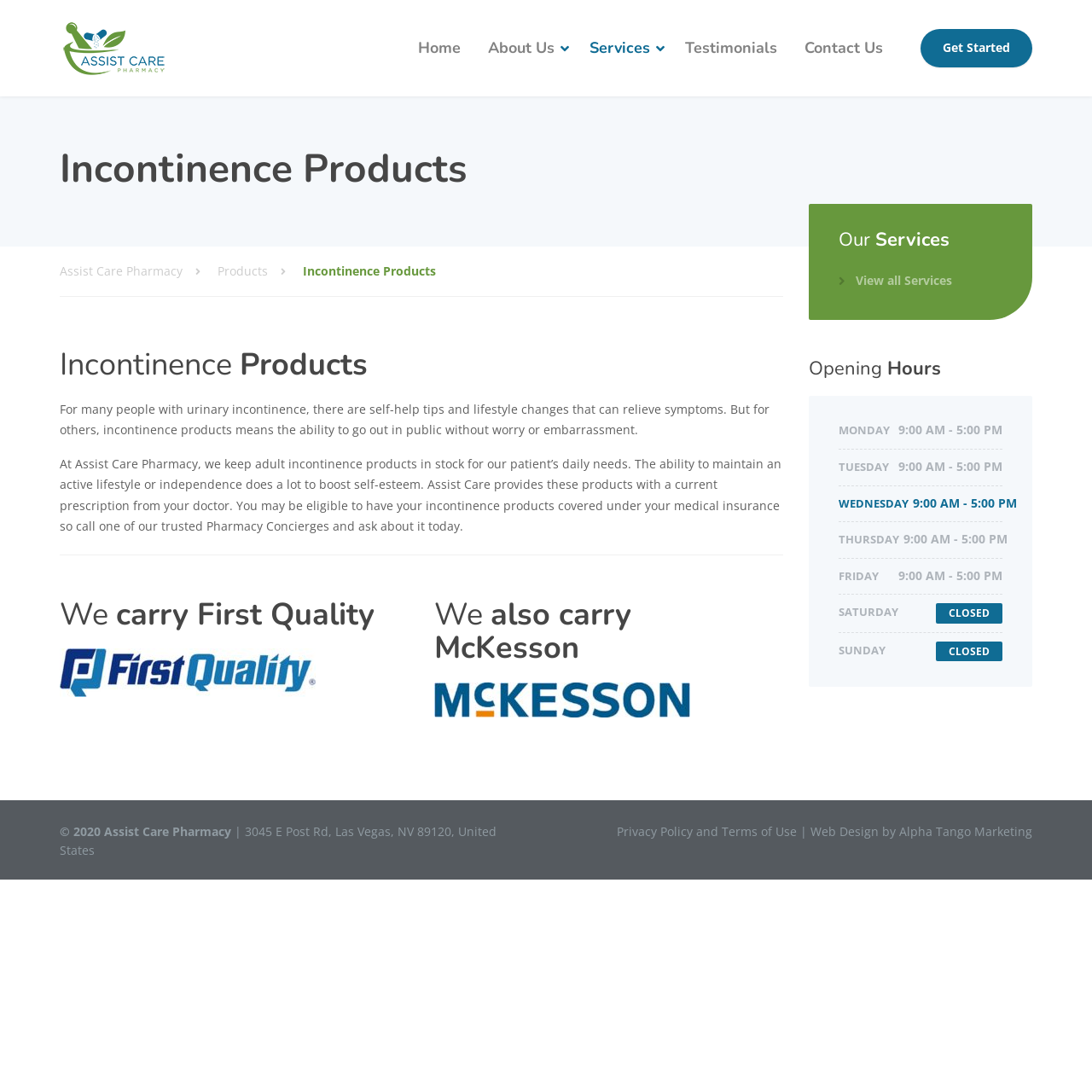Based on the image, please respond to the question with as much detail as possible:
What are the opening hours of the pharmacy on Monday?

The opening hours of the pharmacy can be found in the 'Our Services' section of the webpage. According to the webpage, the pharmacy is open from 9:00 AM to 5:00 PM on Monday.